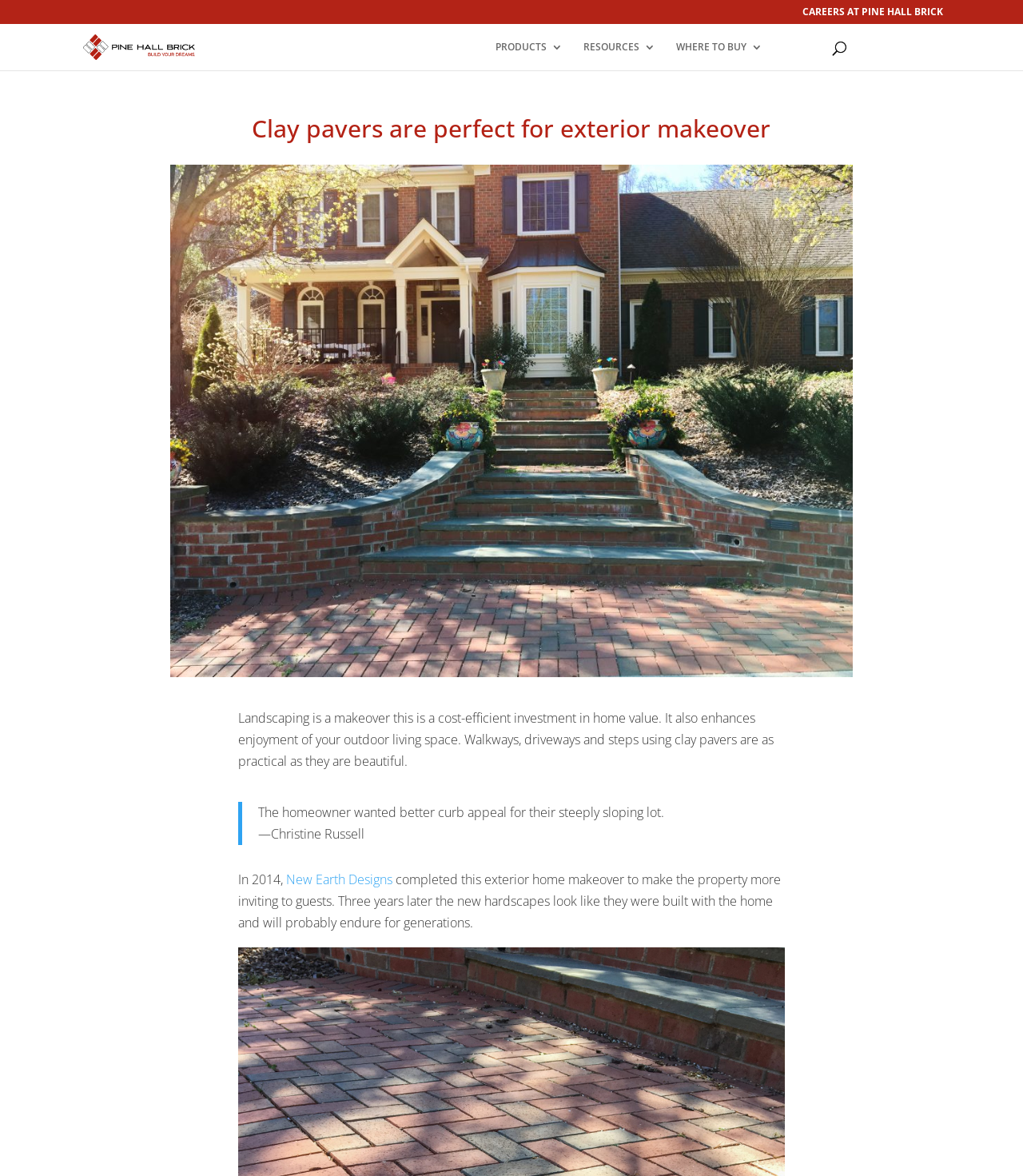What is the company name in the top-left corner?
Please respond to the question with a detailed and informative answer.

I found the company name by looking at the top-left corner of the webpage, where I saw a logo and a link with the text 'Pine Hall Brick'.